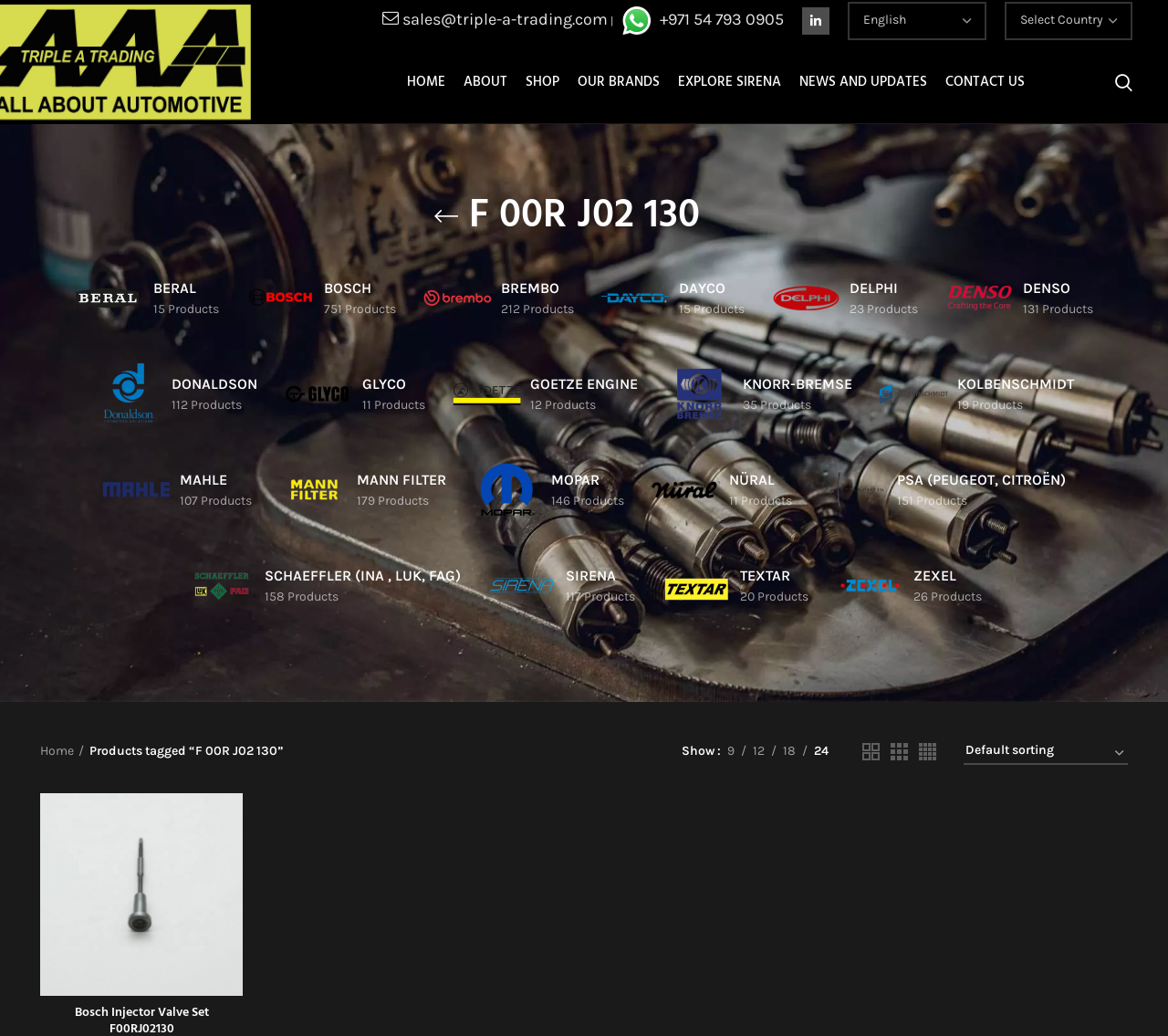Please find and give the text of the main heading on the webpage.

F 00R J02 130